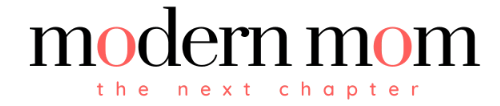What is the font style of 'Modern Mom'?
Look at the image and respond with a single word or a short phrase.

classic